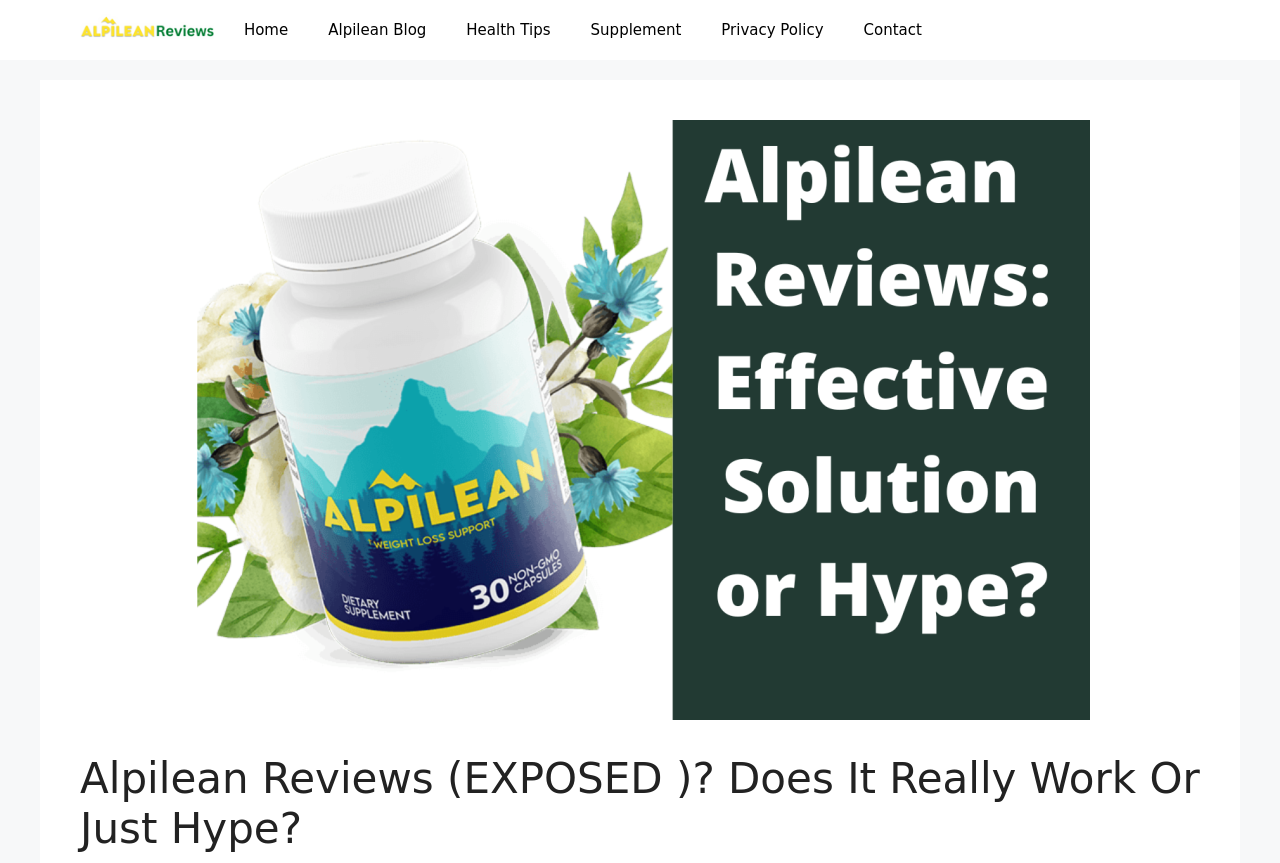Using details from the image, please answer the following question comprehensively:
How many headings are there on the webpage?

I found one heading element with the text 'Alpilean Reviews (EXPOSED )? Does It Really Work Or Just Hype?' which is a child element of the 'Root Element'.